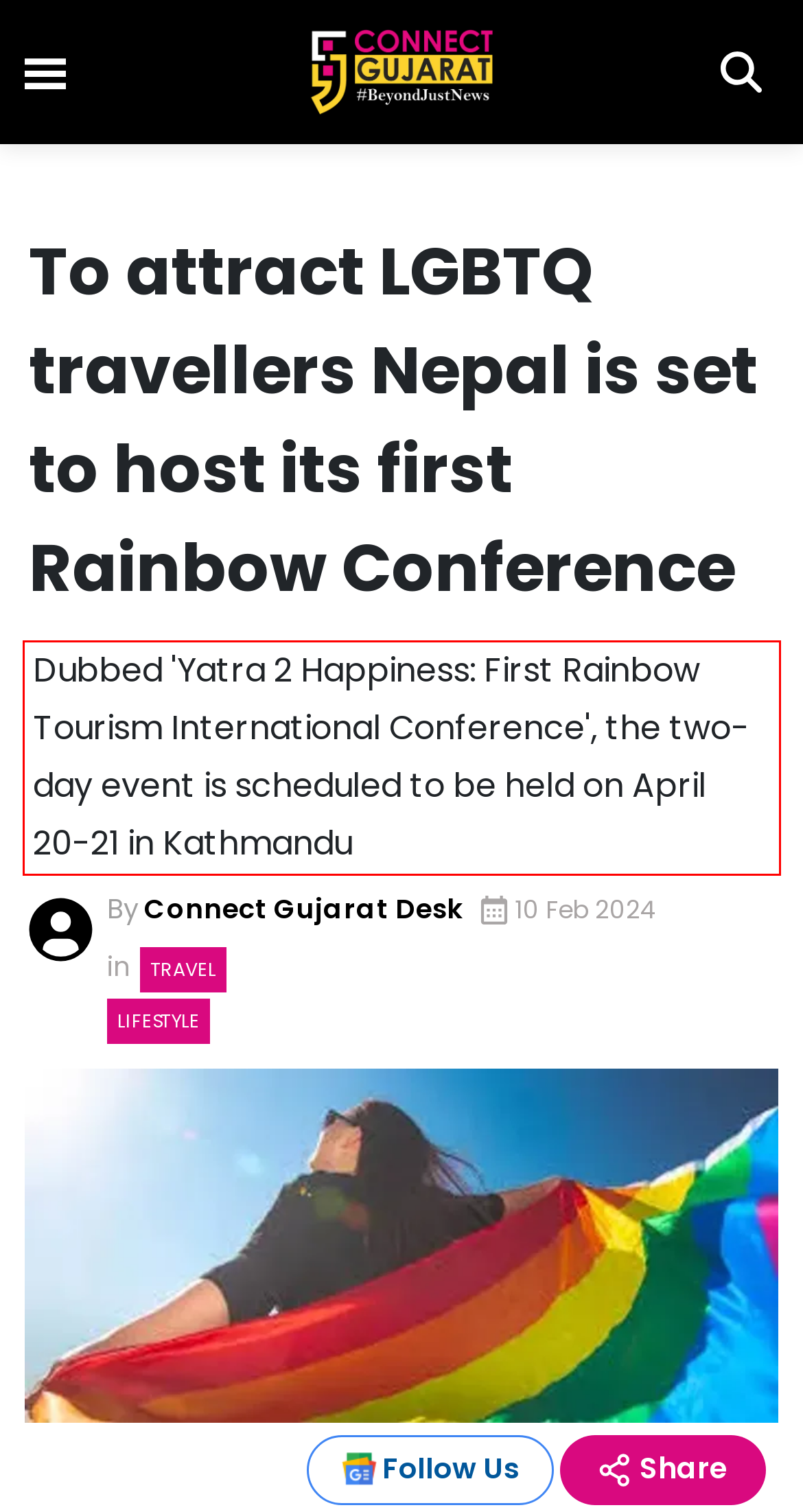You are given a webpage screenshot with a red bounding box around a UI element. Extract and generate the text inside this red bounding box.

Dubbed 'Yatra 2 Happiness: First Rainbow Tourism International Conference', the two-day event is scheduled to be held on April 20-21 in Kathmandu